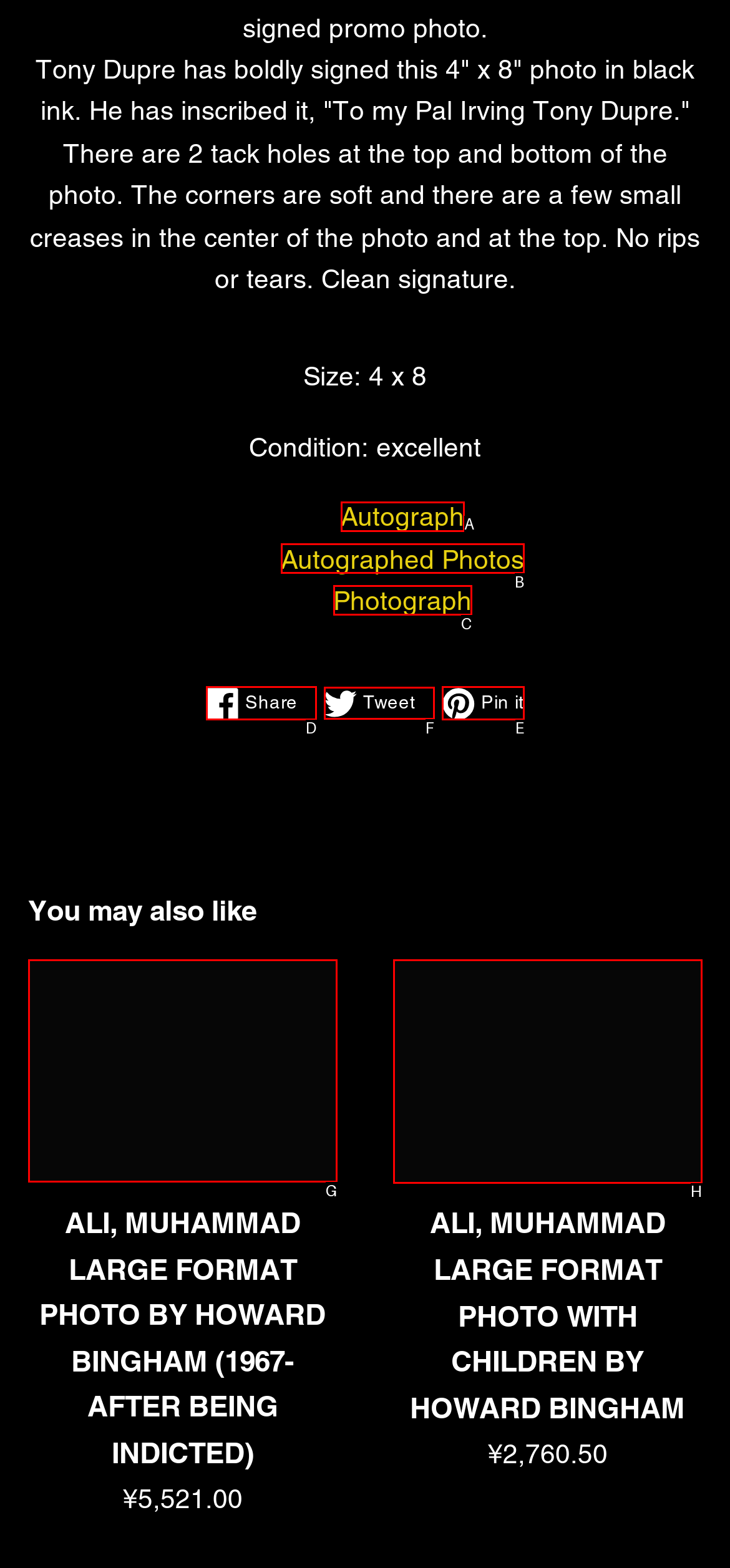Which option should you click on to fulfill this task: Click on the 'Tweet on Twitter' link? Answer with the letter of the correct choice.

F